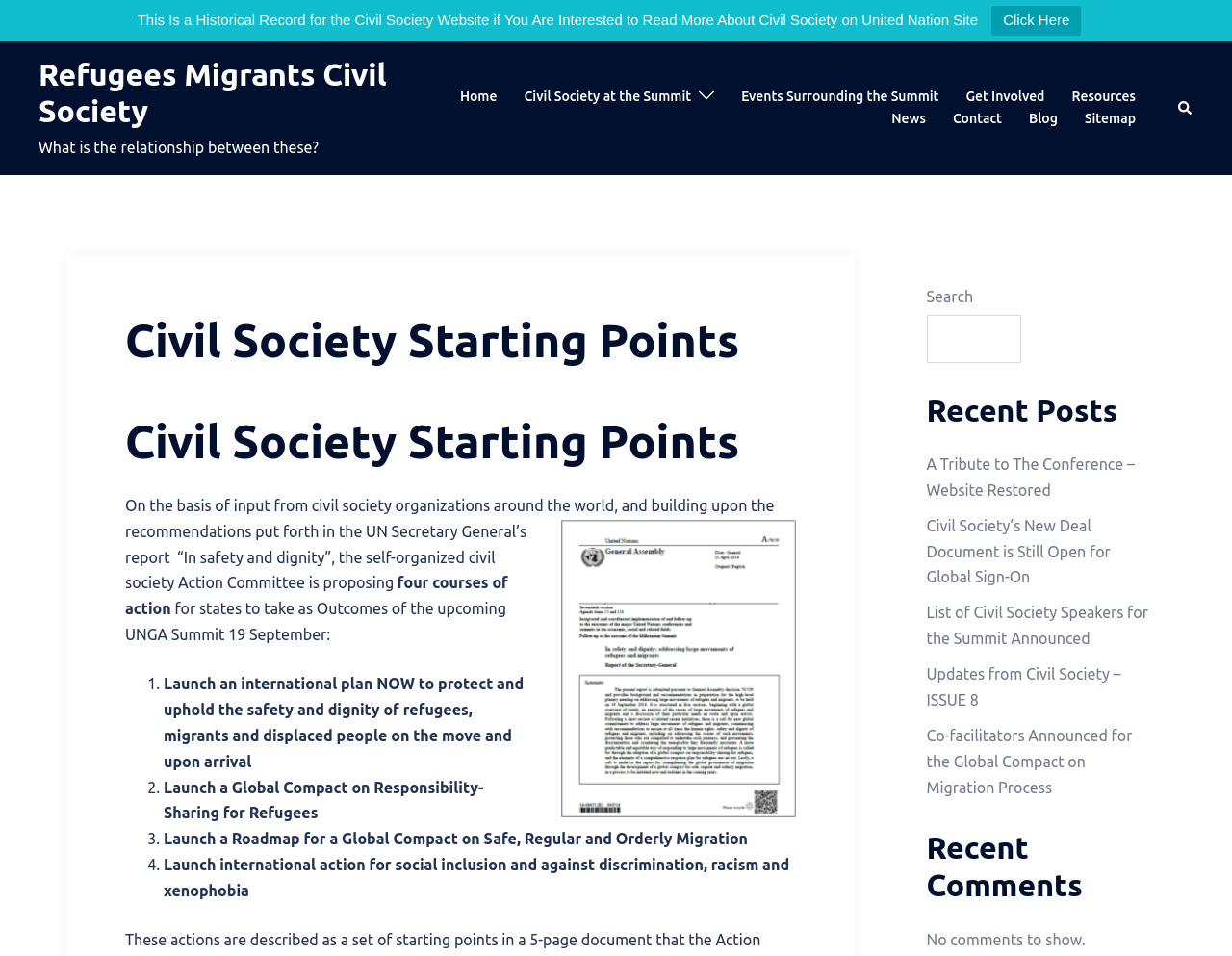Please specify the bounding box coordinates of the element that should be clicked to execute the given instruction: 'Click on 'Refugees Migrants Civil Society''. Ensure the coordinates are four float numbers between 0 and 1, expressed as [left, top, right, bottom].

[0.031, 0.059, 0.314, 0.134]